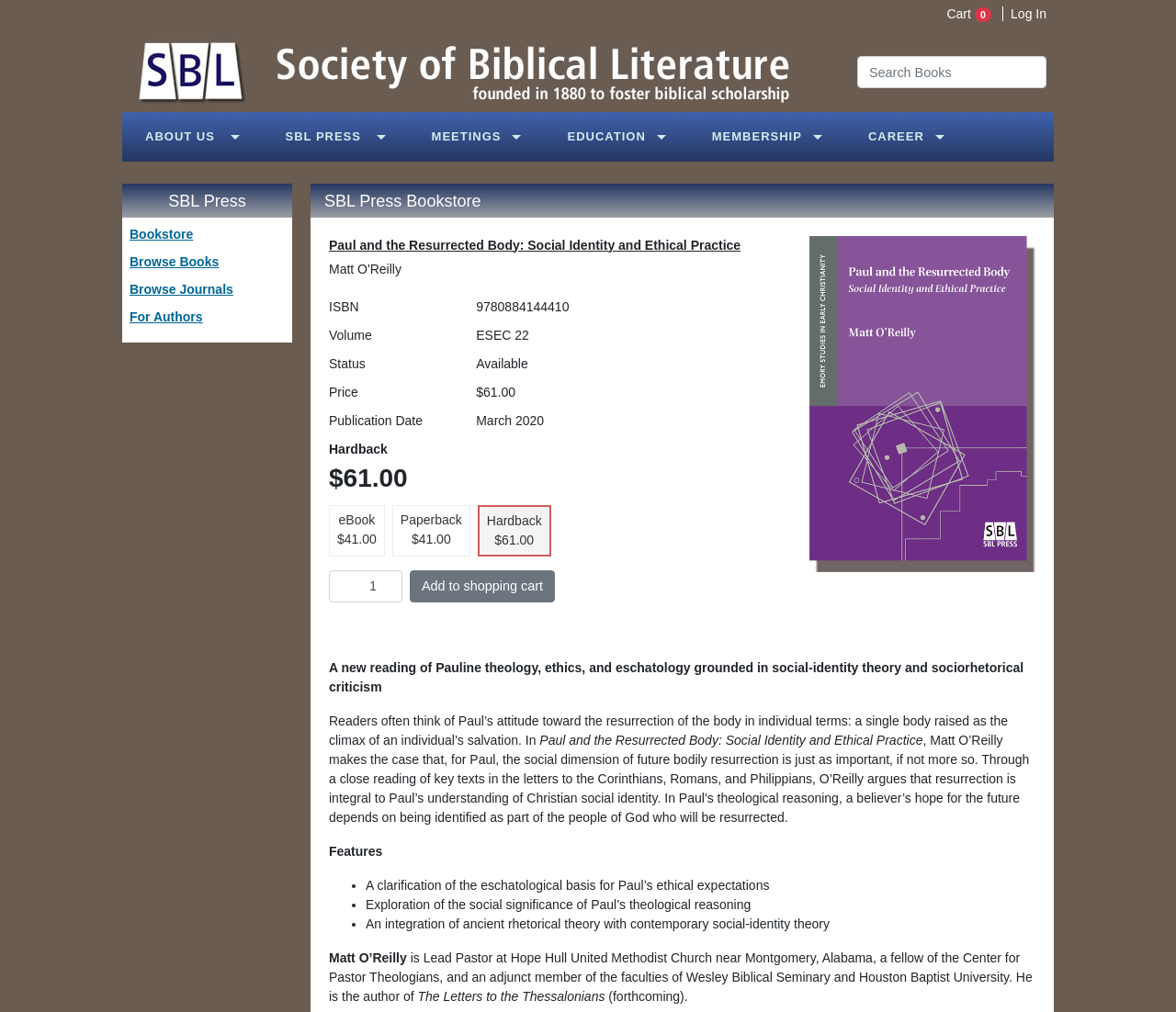Identify the bounding box for the described UI element: "name="title" placeholder="Search Books"".

[0.729, 0.055, 0.89, 0.087]